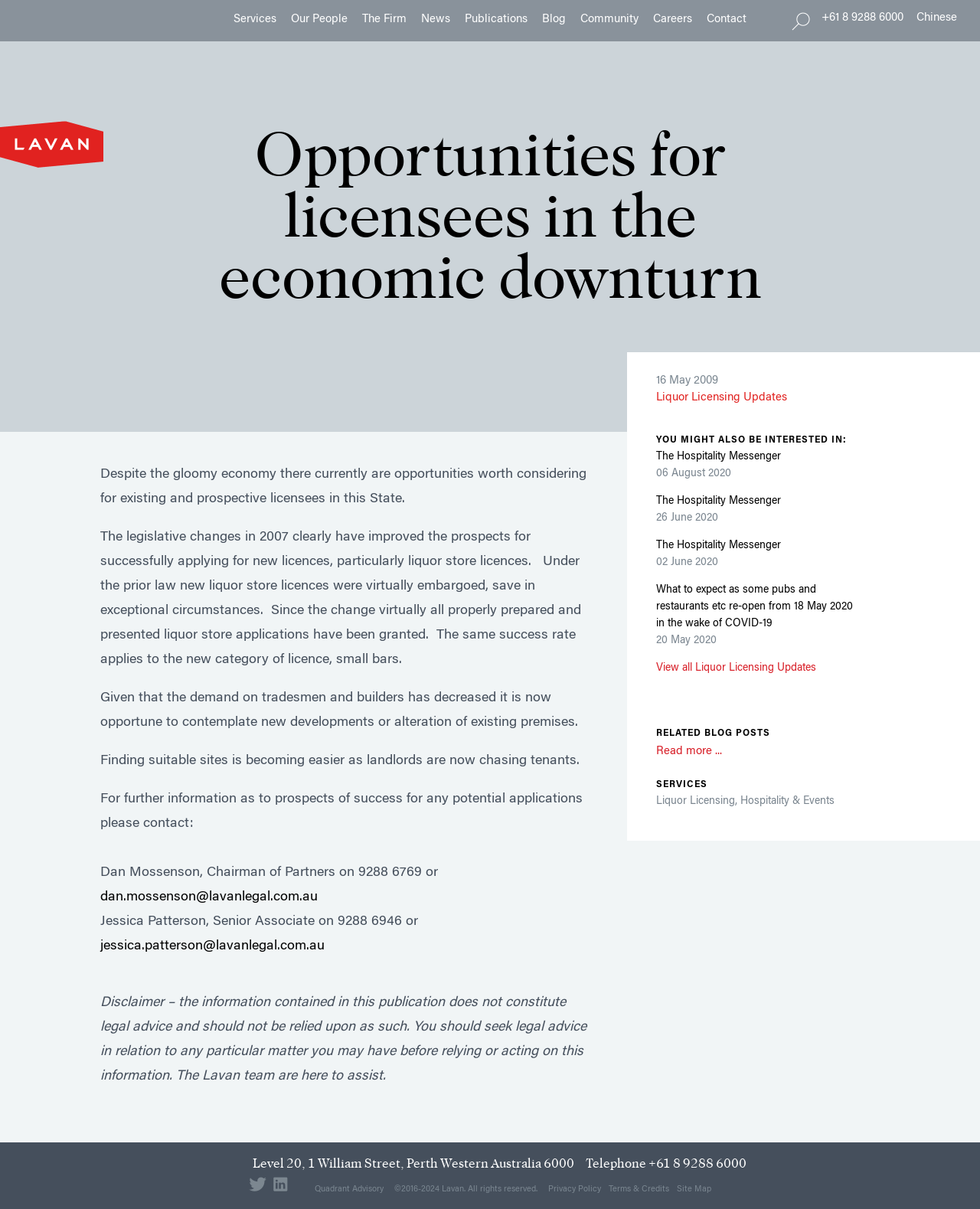What is the name of the law firm?
Give a single word or phrase as your answer by examining the image.

Lavan